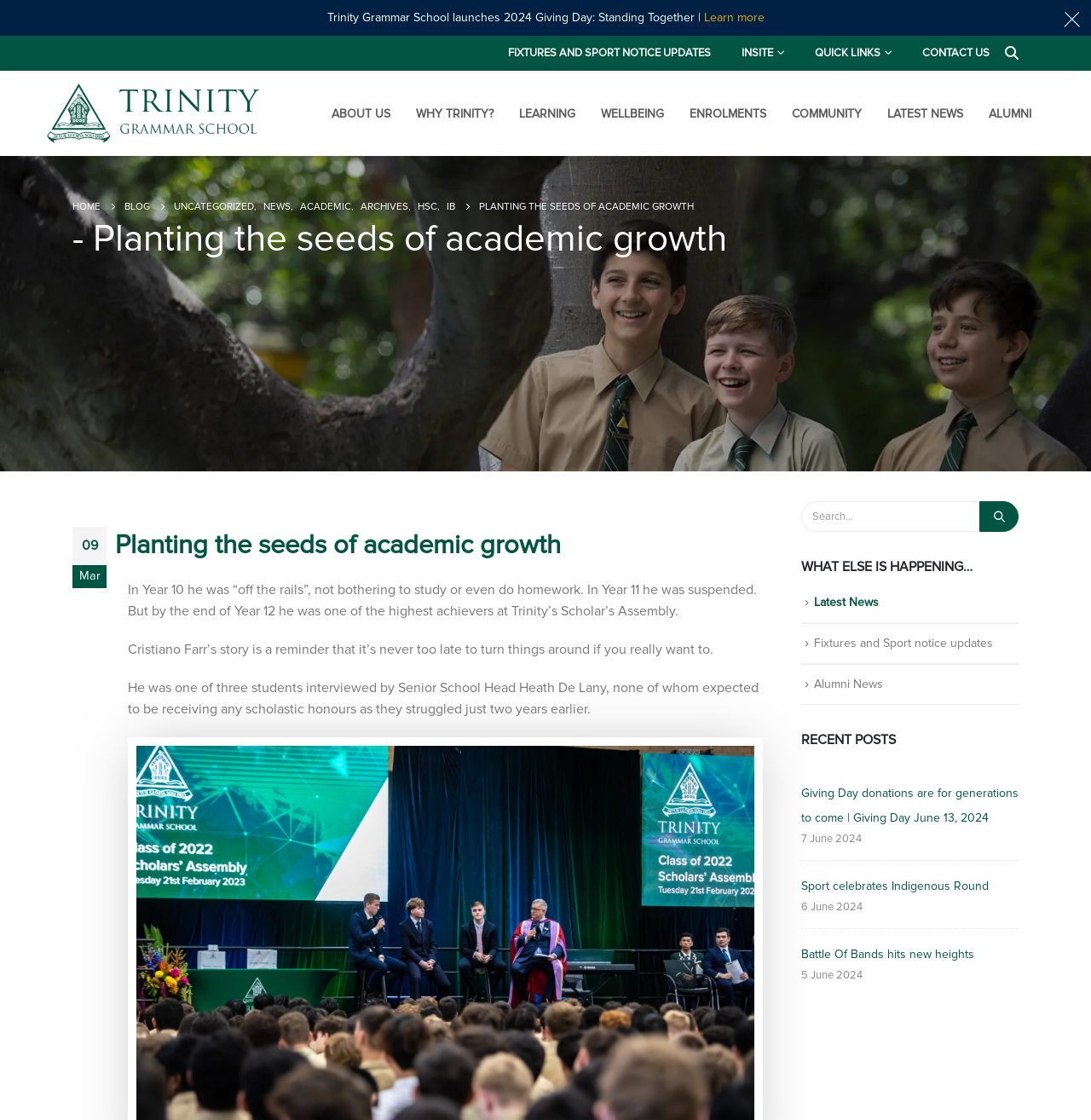Can you give a comprehensive explanation to the question given the content of the image?
What type of posts are listed in the 'RECENT POSTS' section?

The 'RECENT POSTS' section lists several posts with titles such as 'Giving Day donations are for generations to come | Giving Day June 13, 2024', 'Sport celebrates Indigenous Round', and 'Battle Of Bands hits new heights'. These titles suggest that the posts are news articles or updates about events and activities related to the school.